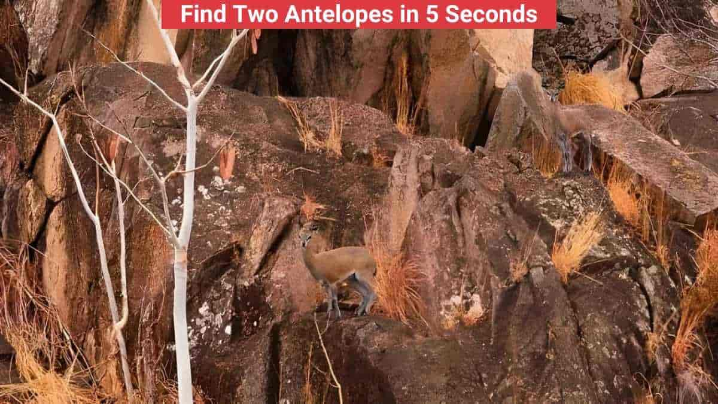What is the terrain featured in the image?
Using the image, give a concise answer in the form of a single word or short phrase.

Rocky